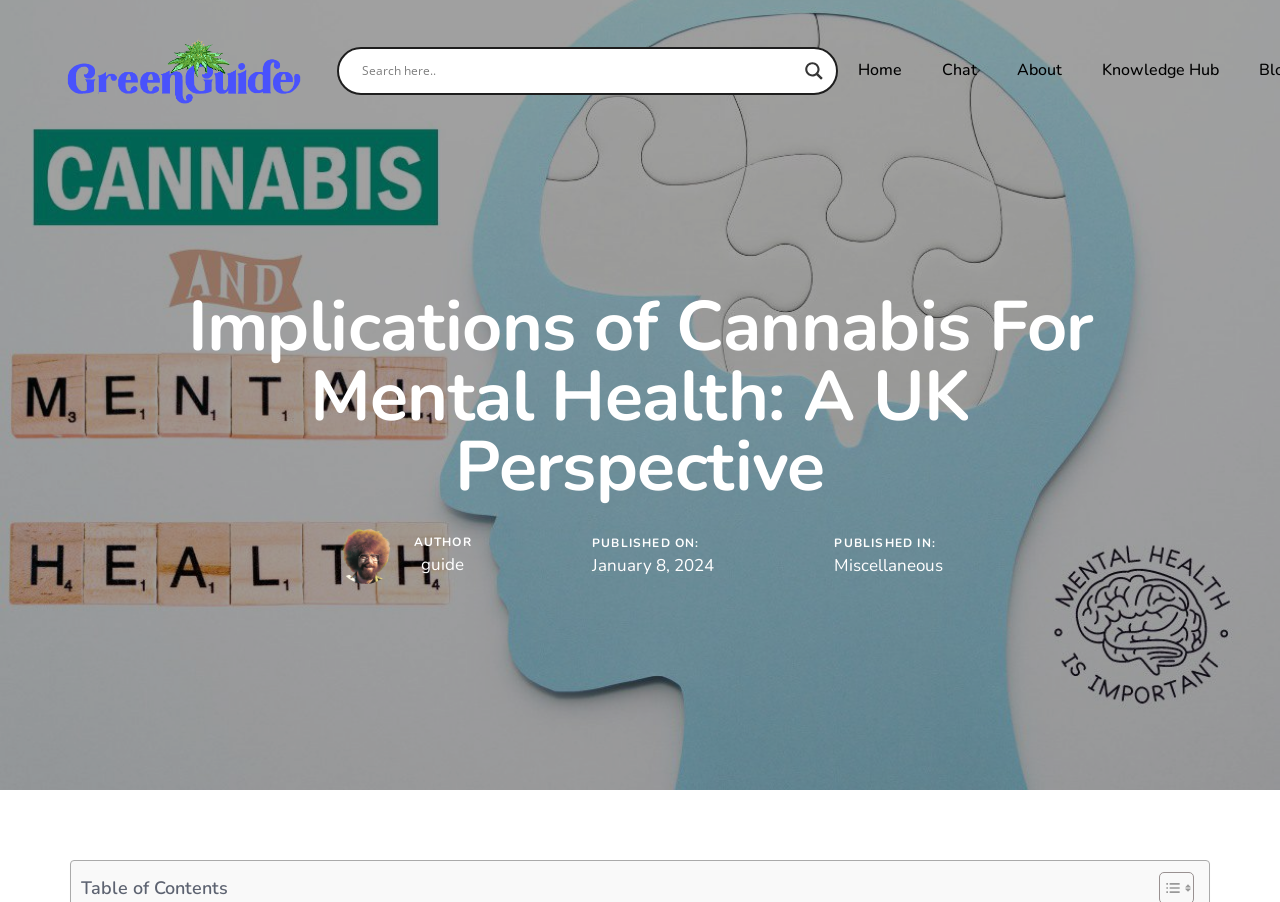Respond with a single word or short phrase to the following question: 
What is the date of publication of the blog post?

January 8, 2024